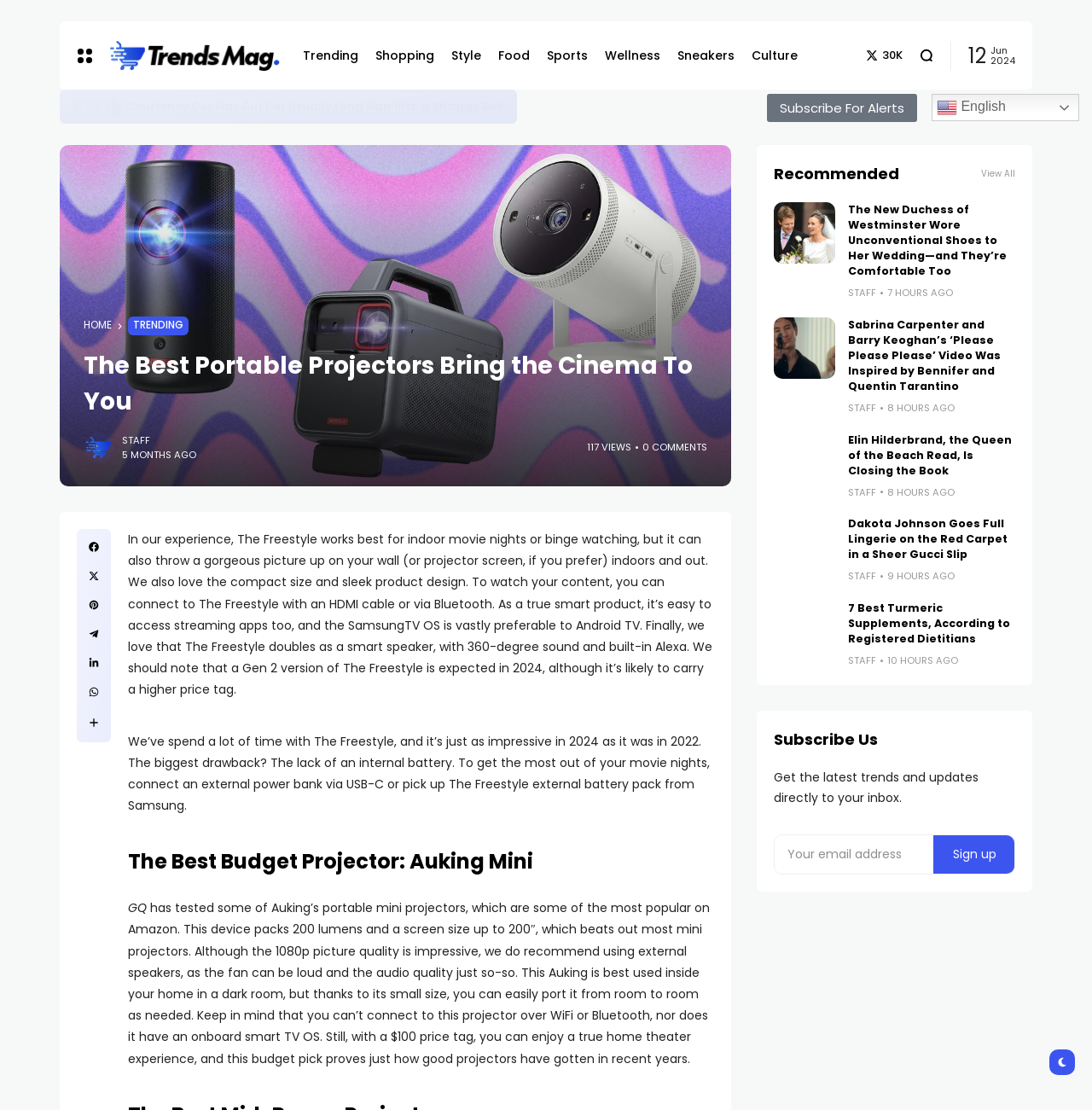What is the name of the magazine?
Give a detailed response to the question by analyzing the screenshot.

The name of the magazine can be found at the top left corner of the webpage, where it says 'Trends Mag' in a bold font.